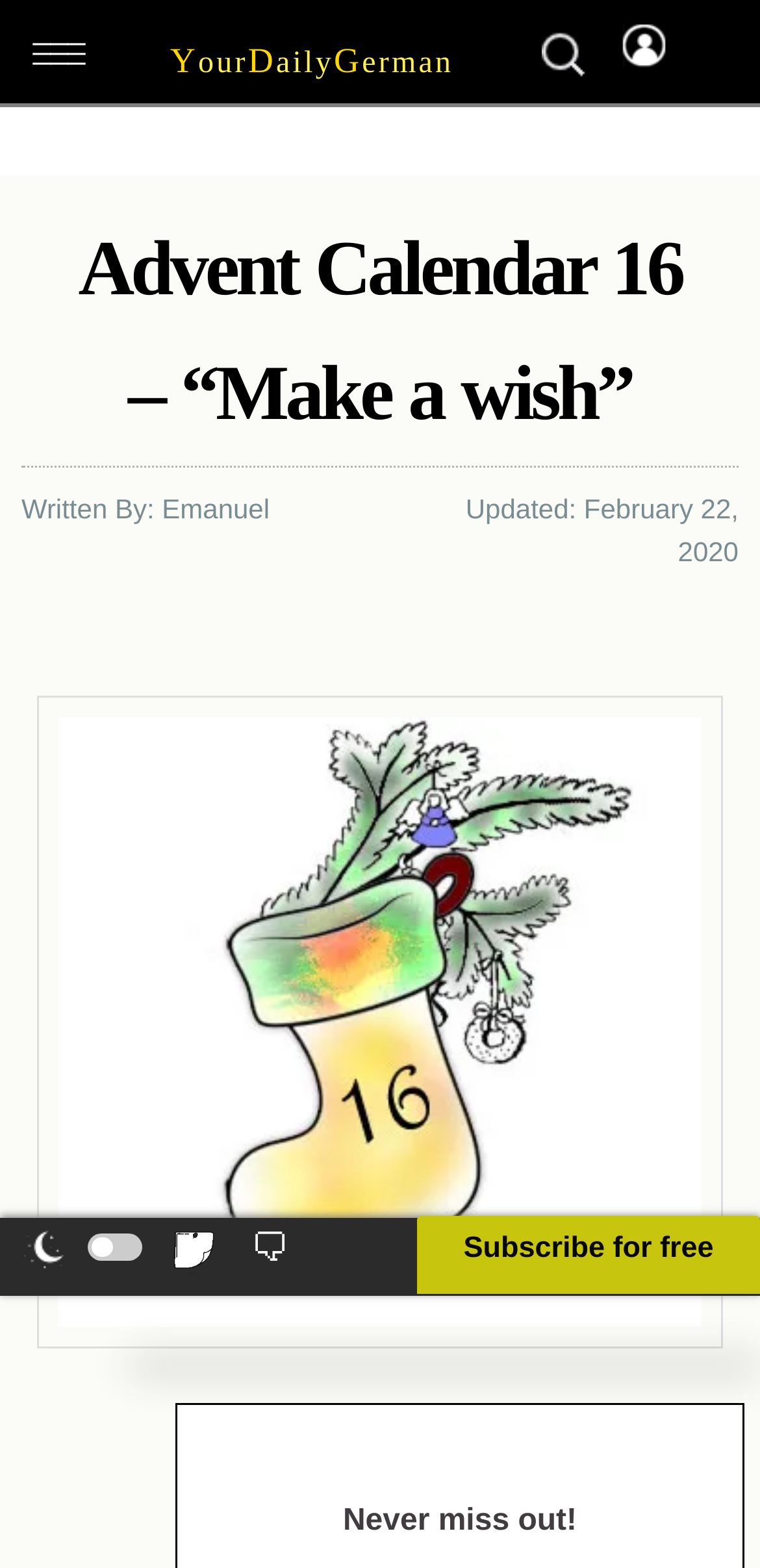Please find the bounding box coordinates of the clickable region needed to complete the following instruction: "Visit 'Home'". The bounding box coordinates must consist of four float numbers between 0 and 1, i.e., [left, top, right, bottom].

[0.015, 0.067, 0.176, 0.117]